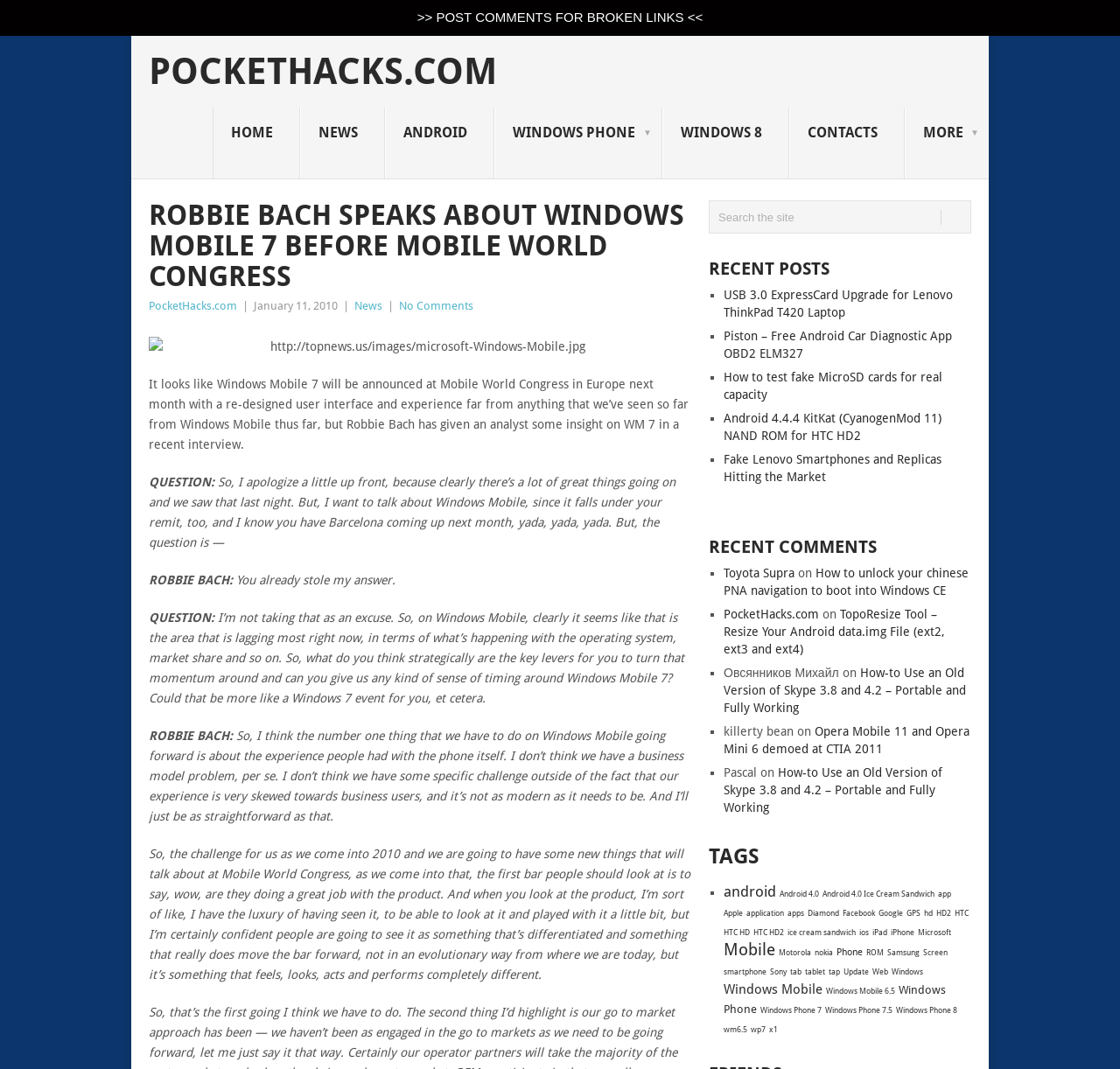Please locate the bounding box coordinates of the element that needs to be clicked to achieve the following instruction: "Click on 'Jewelry'". The coordinates should be four float numbers between 0 and 1, i.e., [left, top, right, bottom].

None